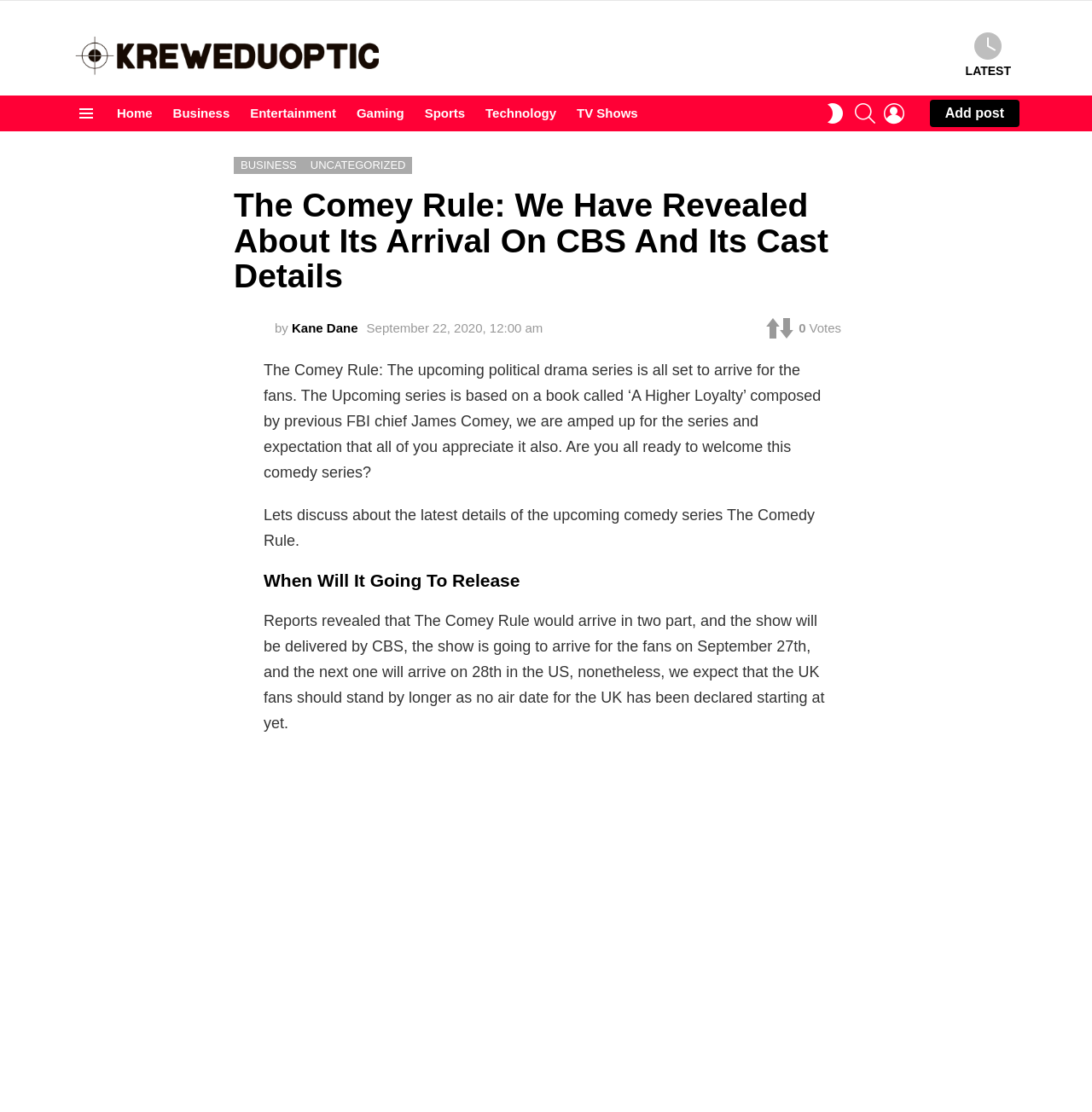Locate the bounding box coordinates of the item that should be clicked to fulfill the instruction: "Search for something".

[0.783, 0.087, 0.801, 0.117]